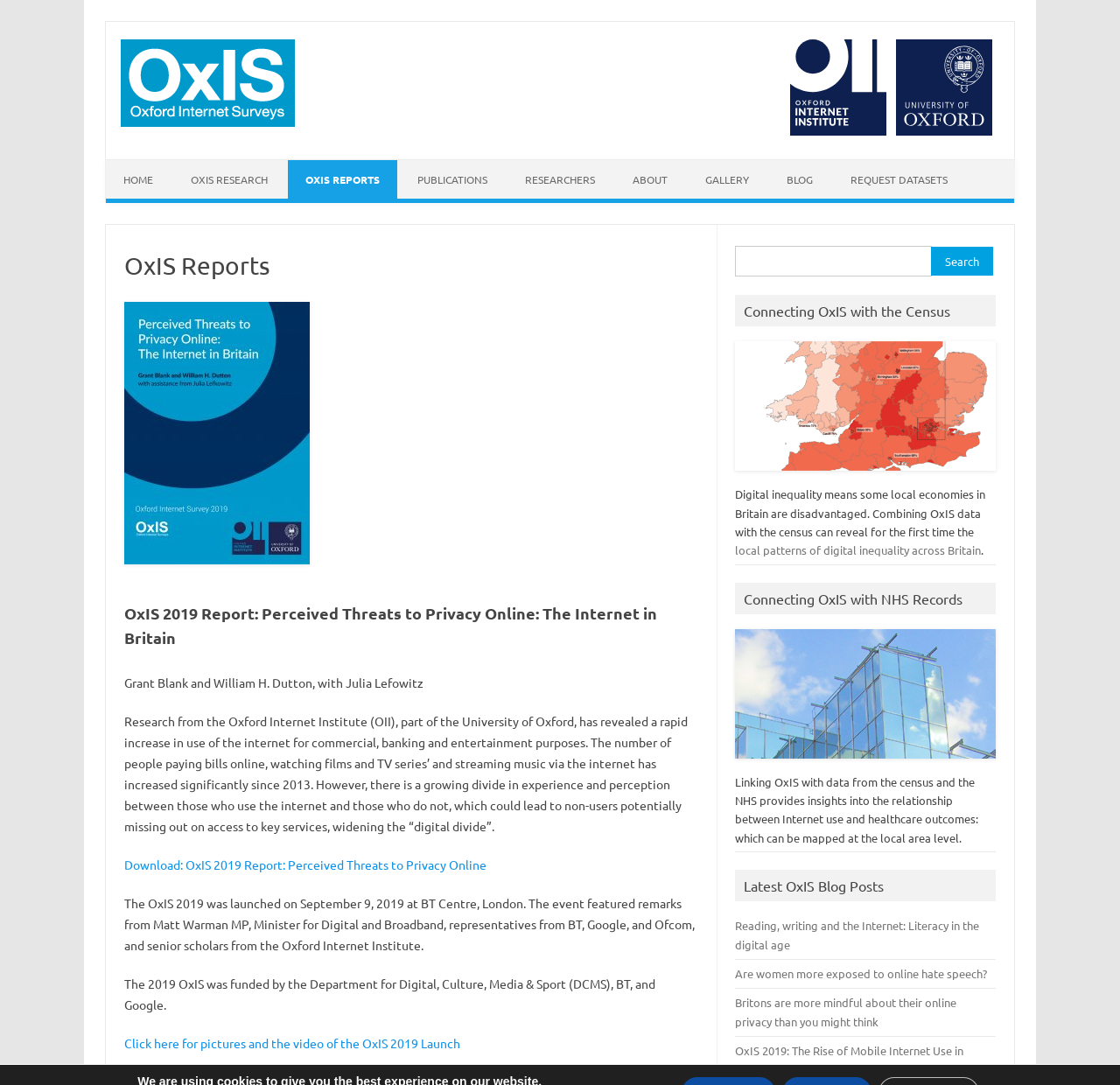What is the purpose of the search box?
Answer with a single word or phrase by referring to the visual content.

Search for OxIS reports